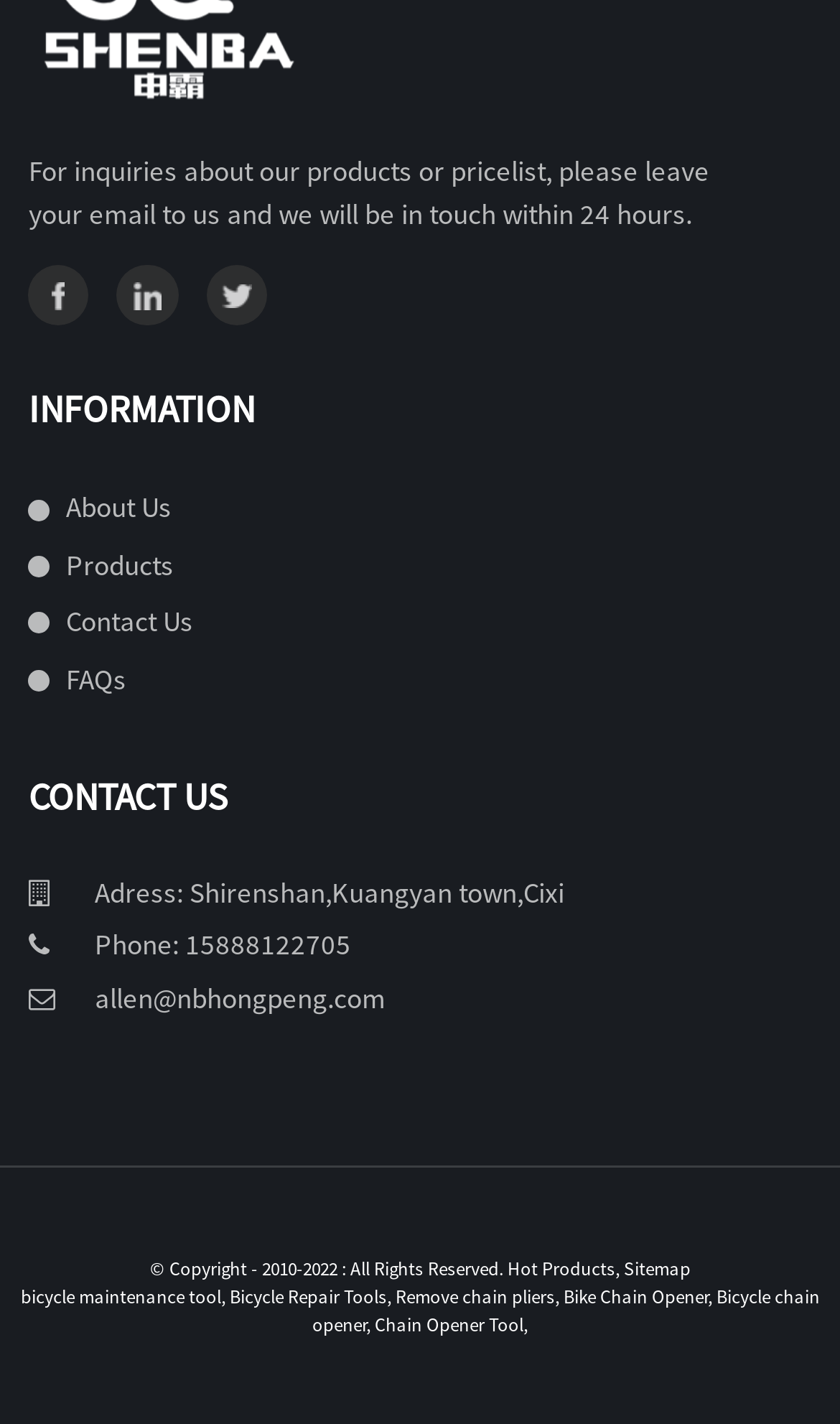Using the provided element description: "alt="sns01"", identify the bounding box coordinates. The coordinates should be four floats between 0 and 1 in the order [left, top, right, bottom].

[0.034, 0.186, 0.106, 0.228]